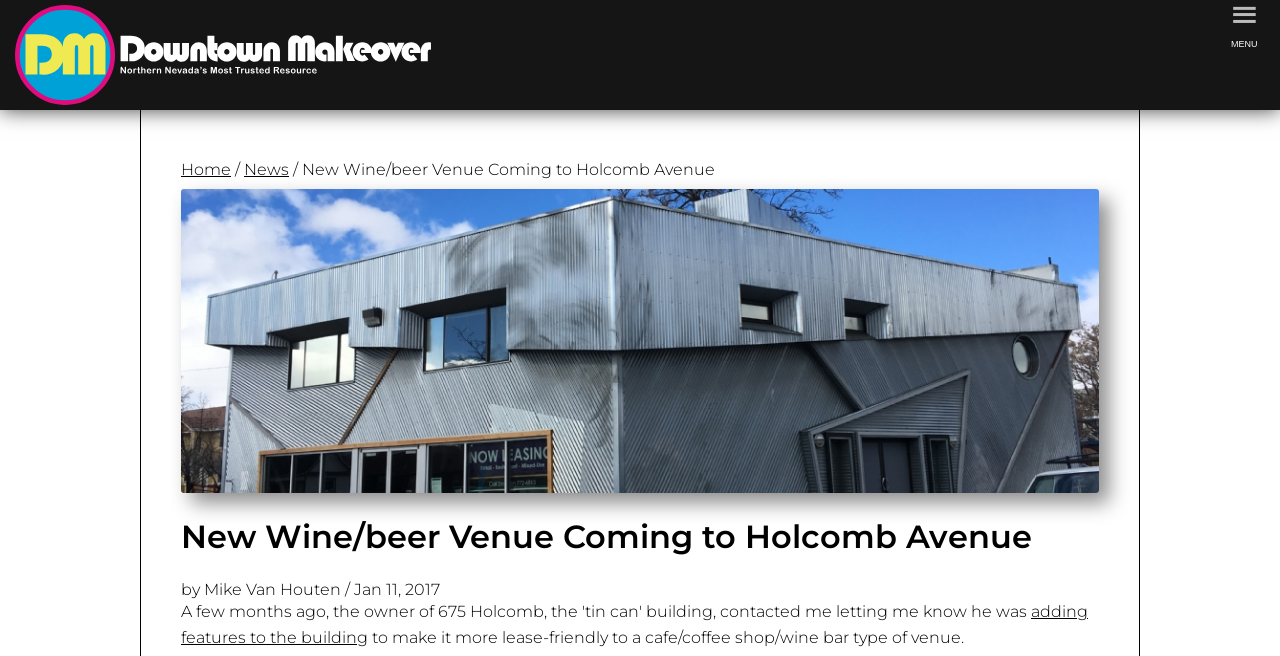Answer the question with a brief word or phrase:
What is being added to the building?

Features